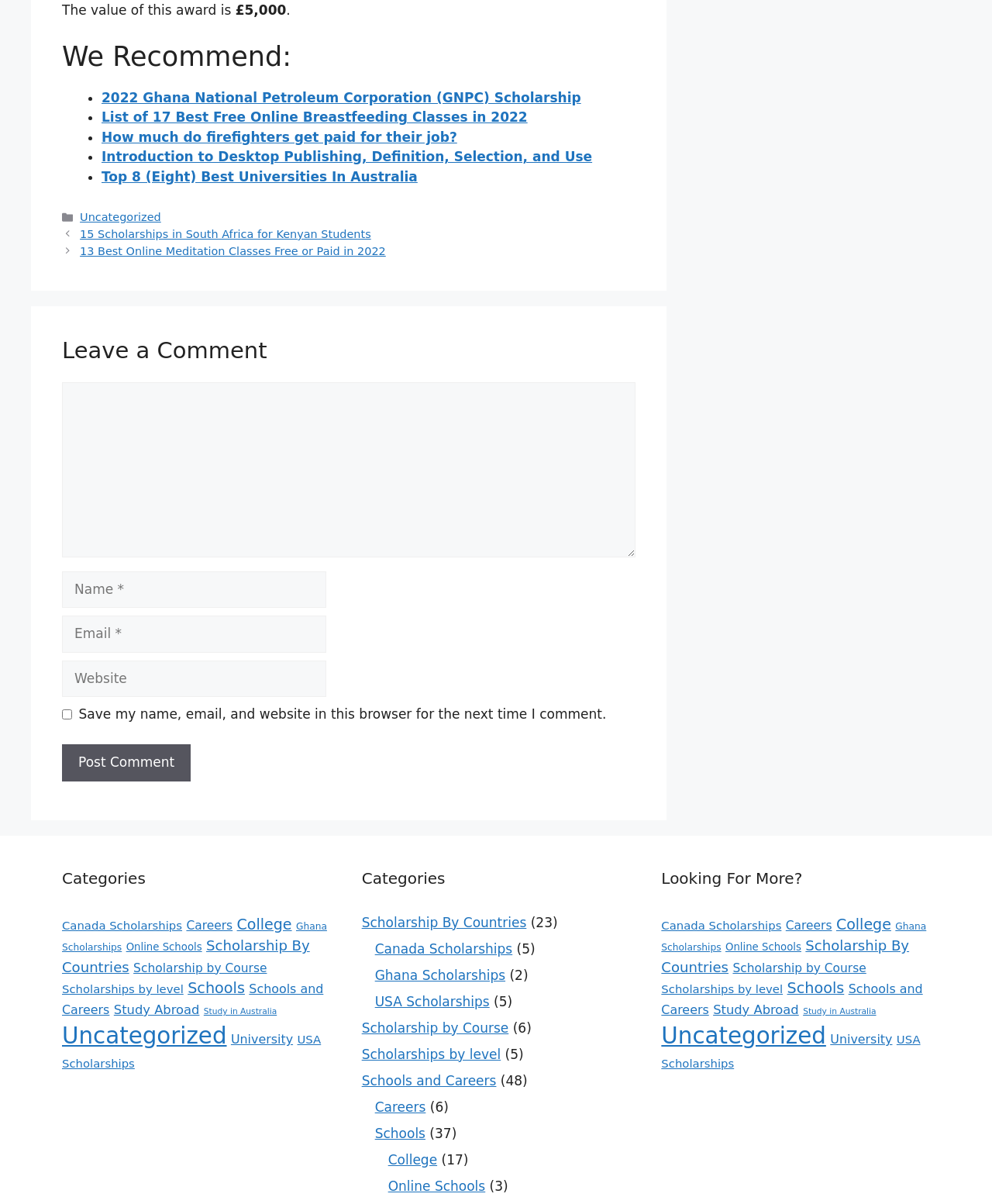Predict the bounding box of the UI element based on the description: "Canada Scholarships". The coordinates should be four float numbers between 0 and 1, formatted as [left, top, right, bottom].

[0.667, 0.763, 0.788, 0.774]